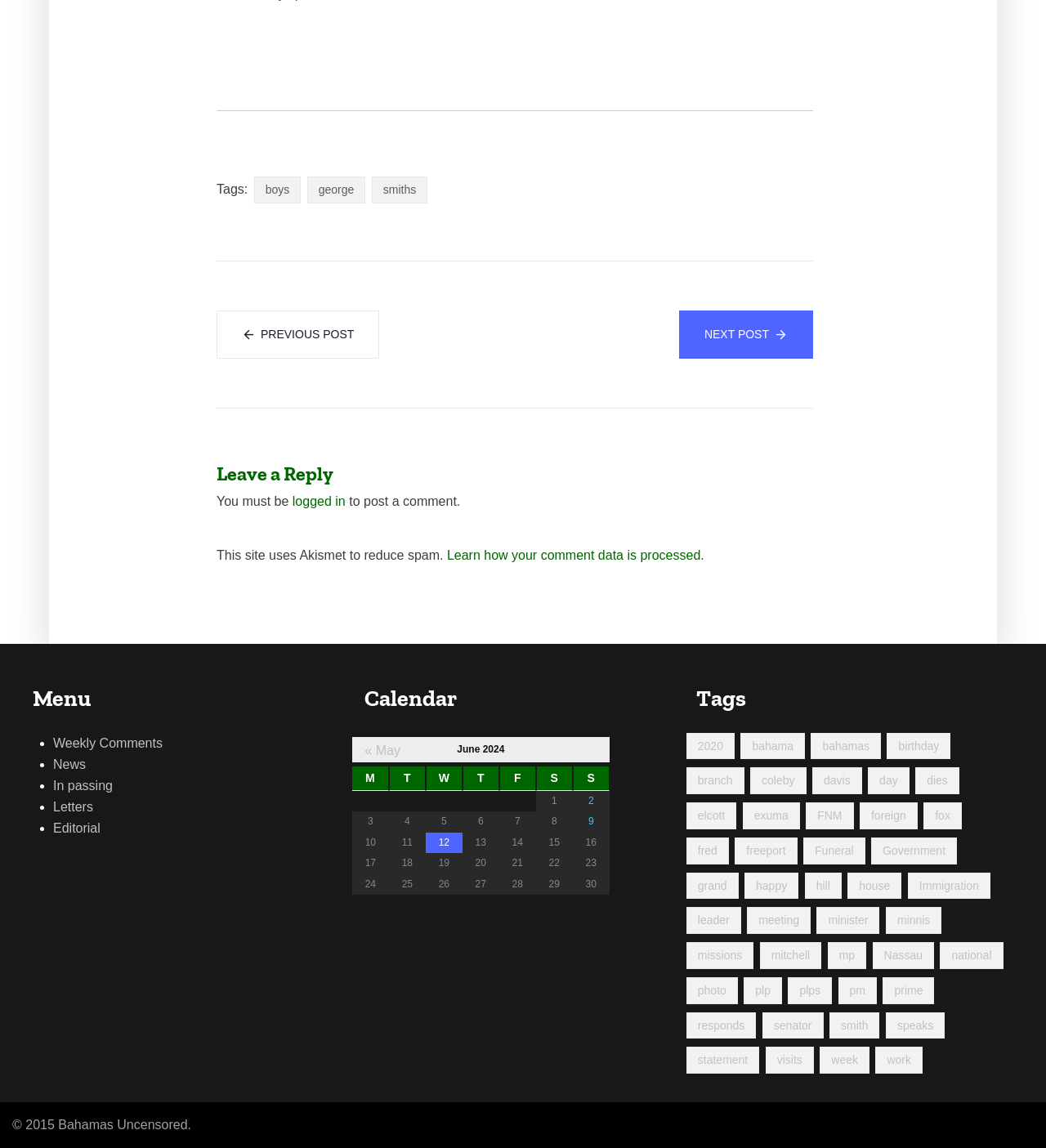Find the bounding box coordinates for the area you need to click to carry out the instruction: "View the 'bahama' tag". The coordinates should be four float numbers between 0 and 1, indicated as [left, top, right, bottom].

[0.708, 0.638, 0.77, 0.661]